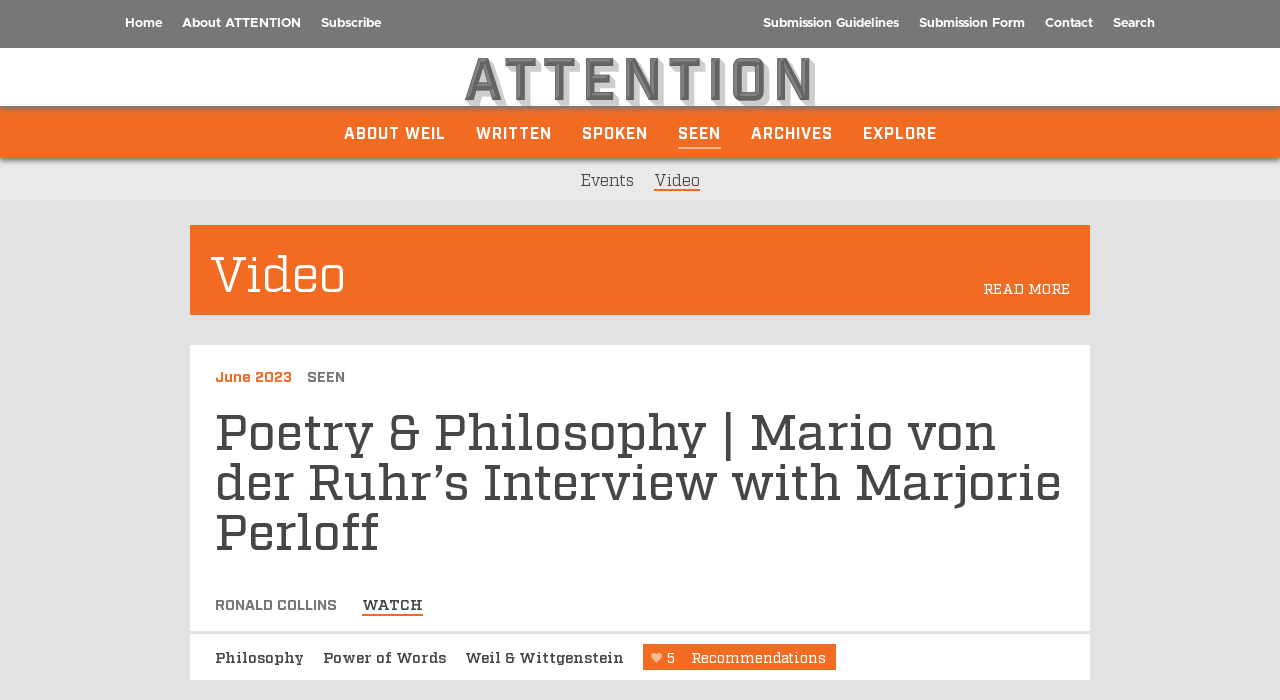Locate the bounding box of the UI element with the following description: "Submission Form".

[0.71, 0.017, 0.809, 0.05]